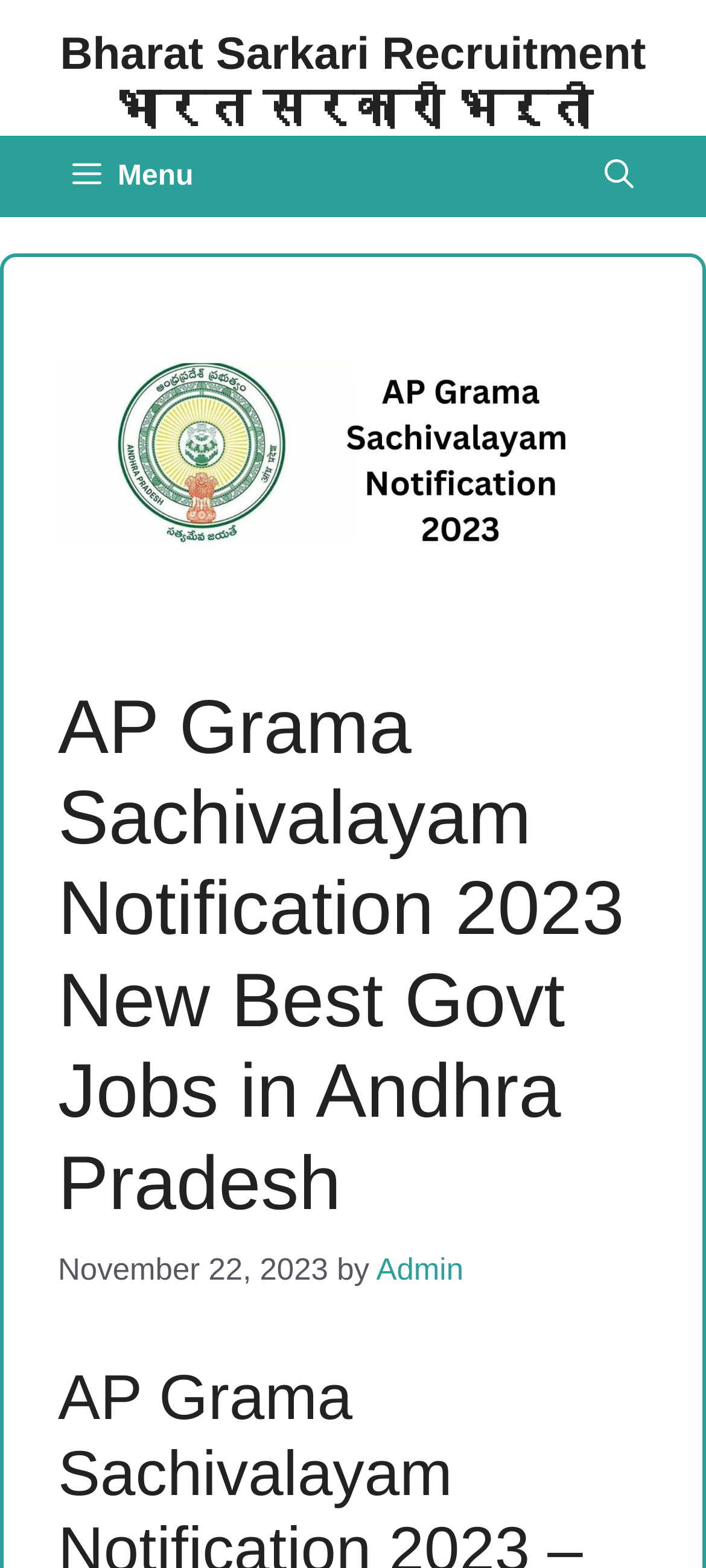Answer this question using a single word or a brief phrase:
Is there a search function on the webpage?

Yes